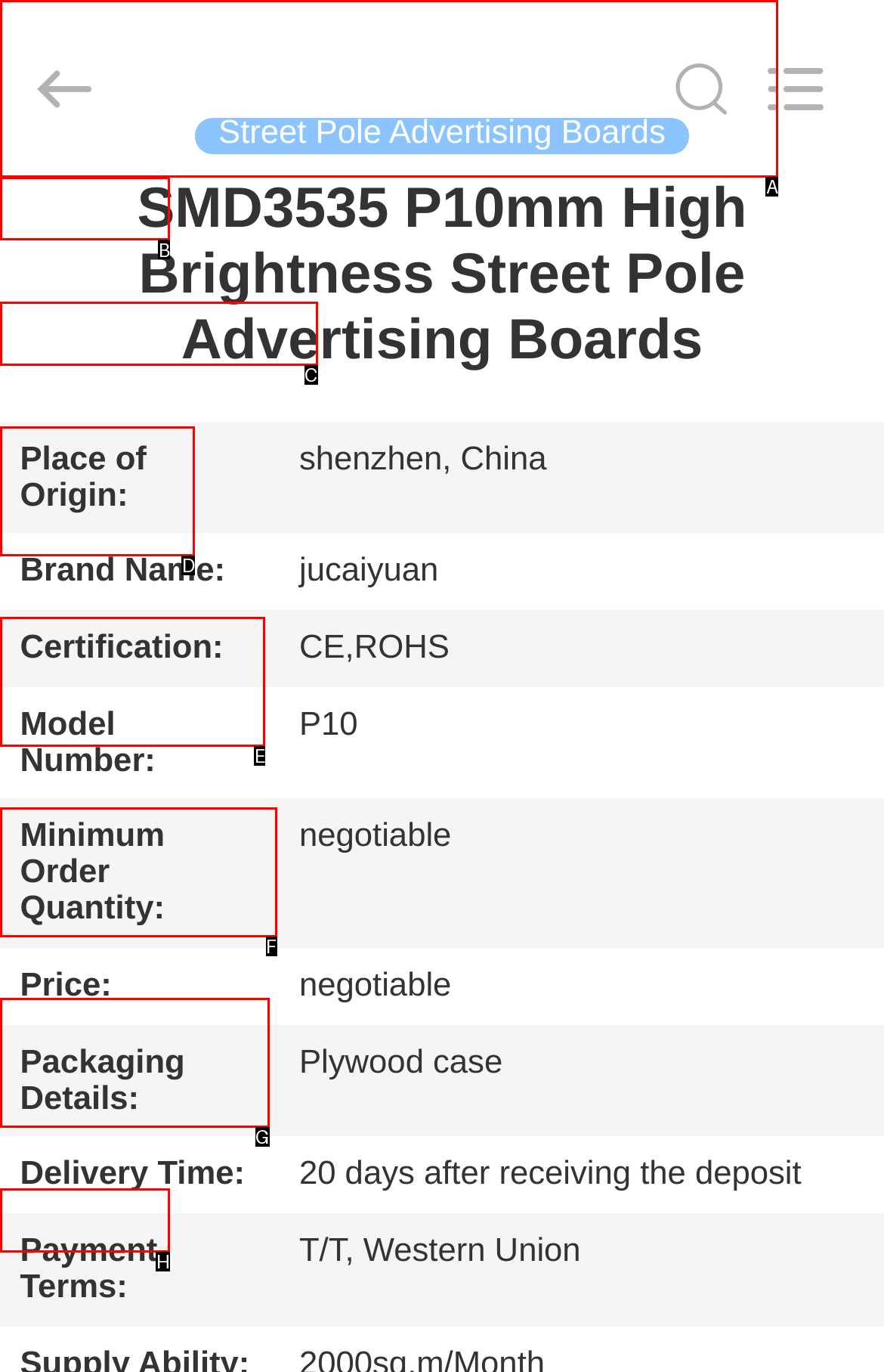Please indicate which HTML element should be clicked to fulfill the following task: Read the article about VidMate Online. Provide the letter of the selected option.

None